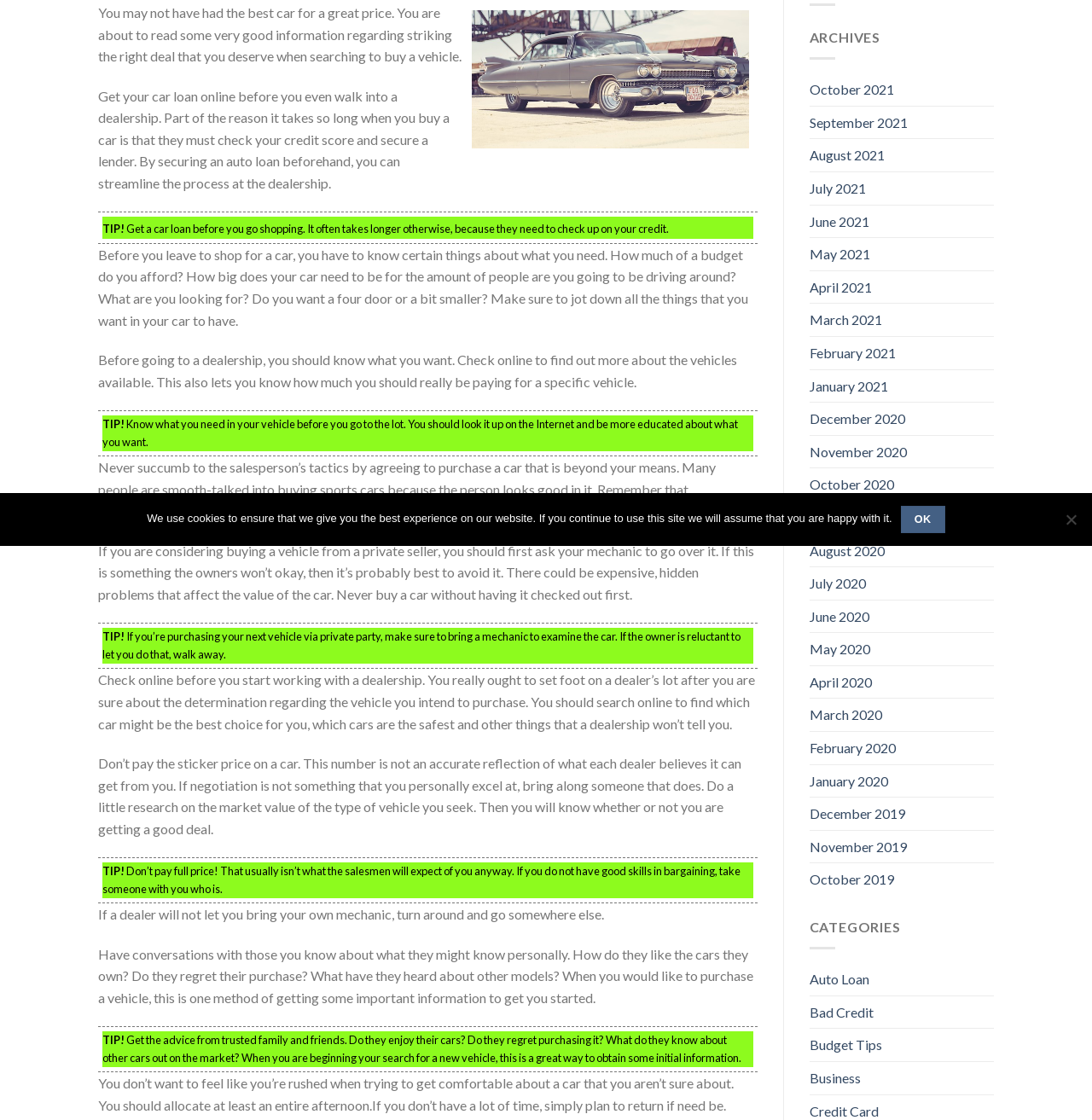Please specify the bounding box coordinates in the format (top-left x, top-left y, bottom-right x, bottom-right y), with all values as floating point numbers between 0 and 1. Identify the bounding box of the UI element described by: Business

[0.741, 0.948, 0.788, 0.977]